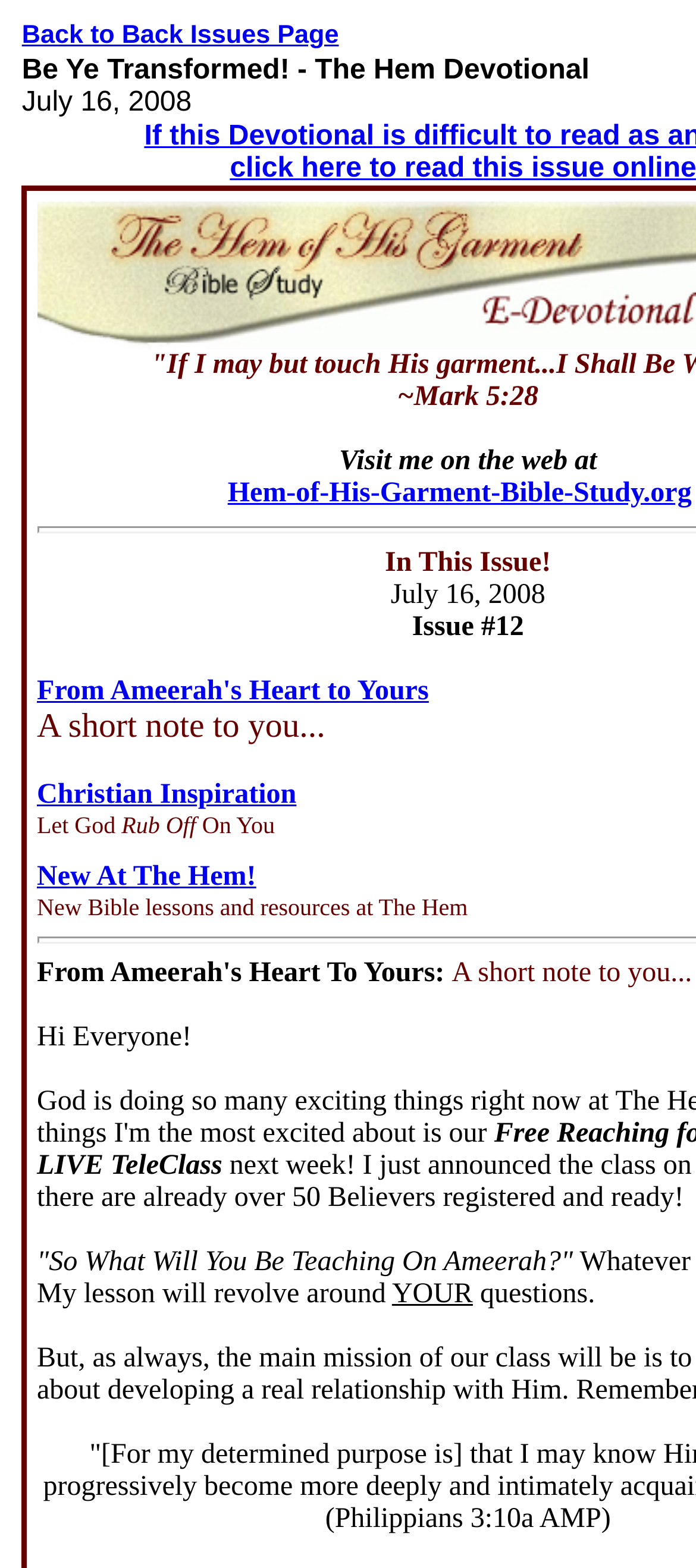What is the Bible verse mentioned?
Look at the image and respond with a single word or a short phrase.

~Mark 5:28